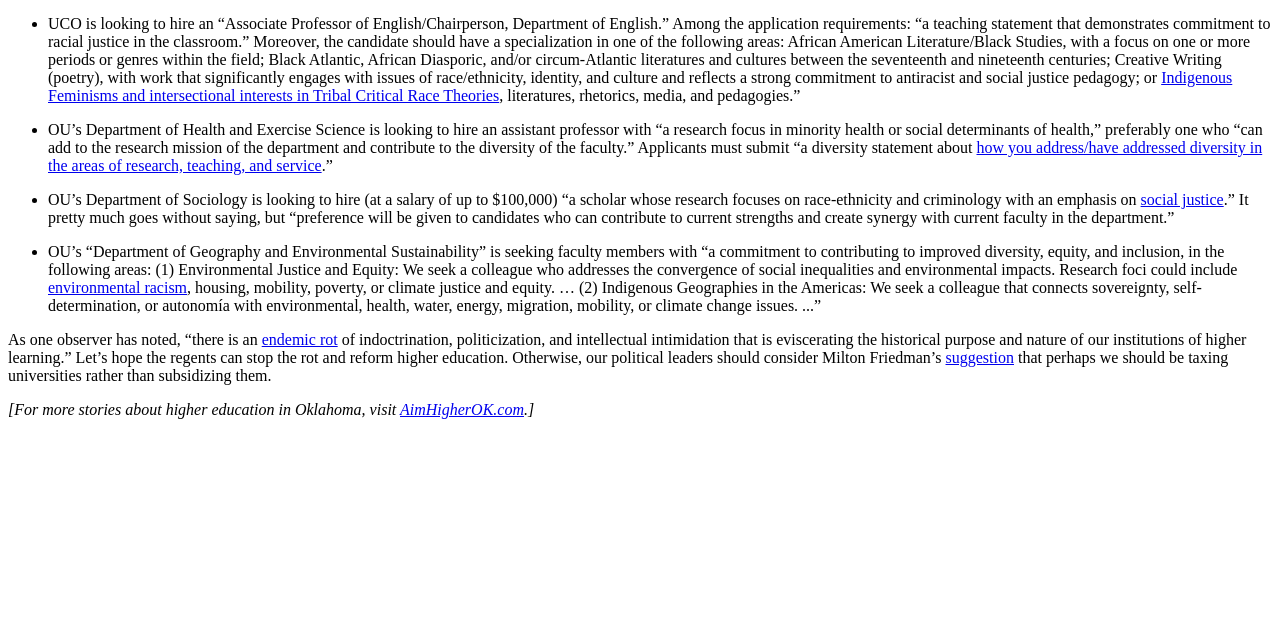Determine the bounding box for the described UI element: "suggestion".

[0.739, 0.545, 0.792, 0.572]